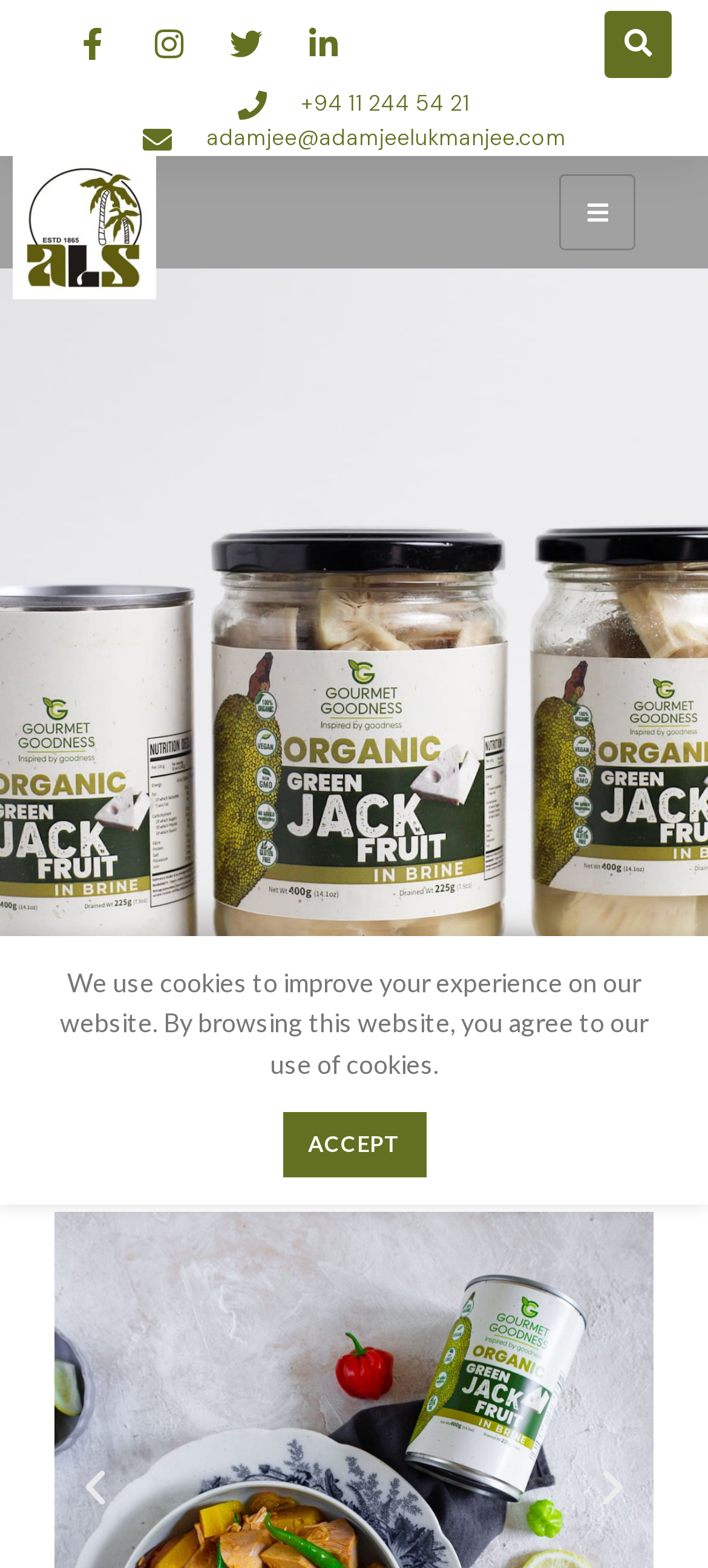What is the purpose of the button with the text 'Previous slide'?
Based on the image, answer the question with a single word or brief phrase.

To navigate to the previous slide